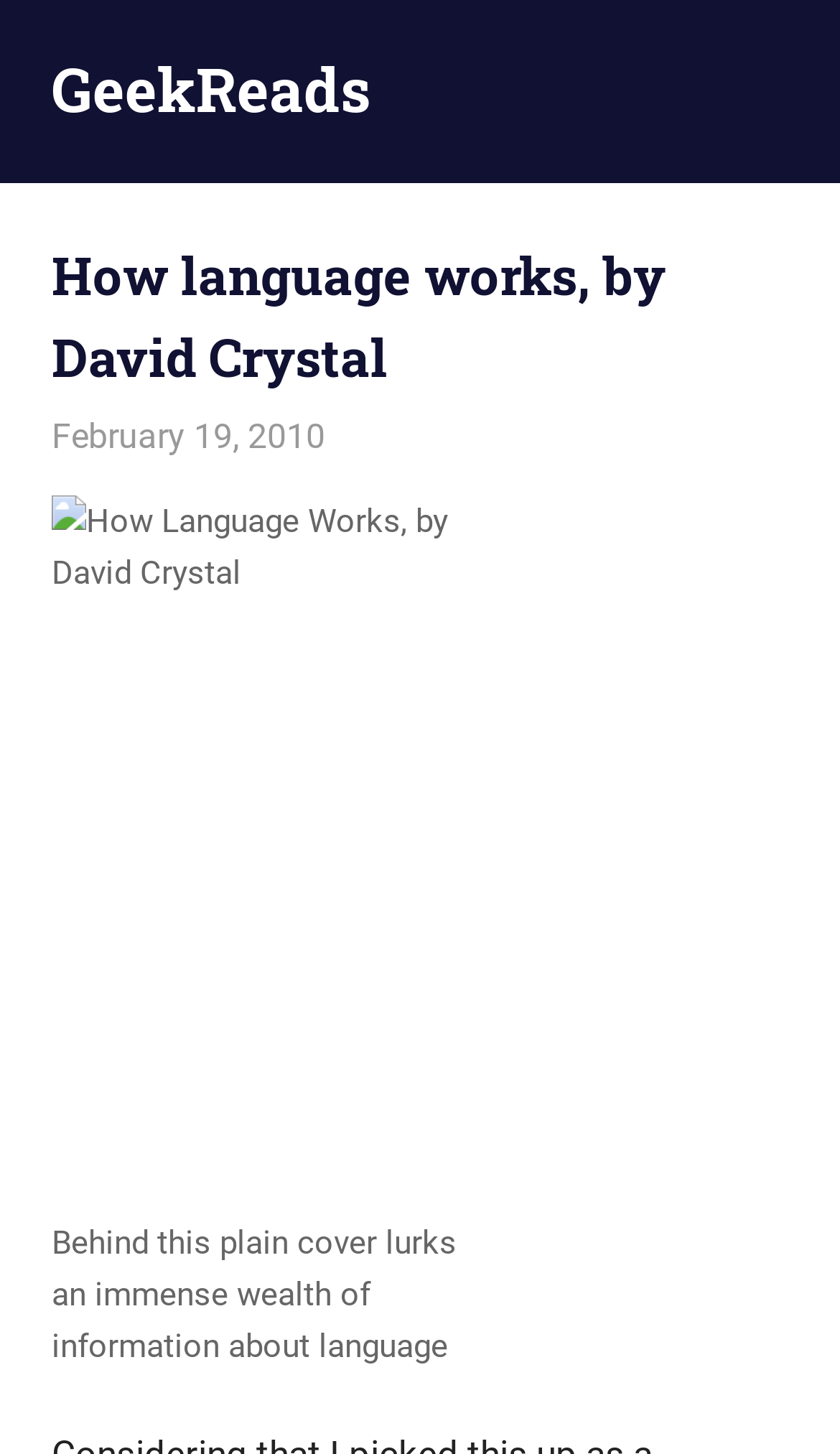Locate the bounding box coordinates of the UI element described by: "February 19, 2010". The bounding box coordinates should consist of four float numbers between 0 and 1, i.e., [left, top, right, bottom].

[0.062, 0.285, 0.387, 0.313]